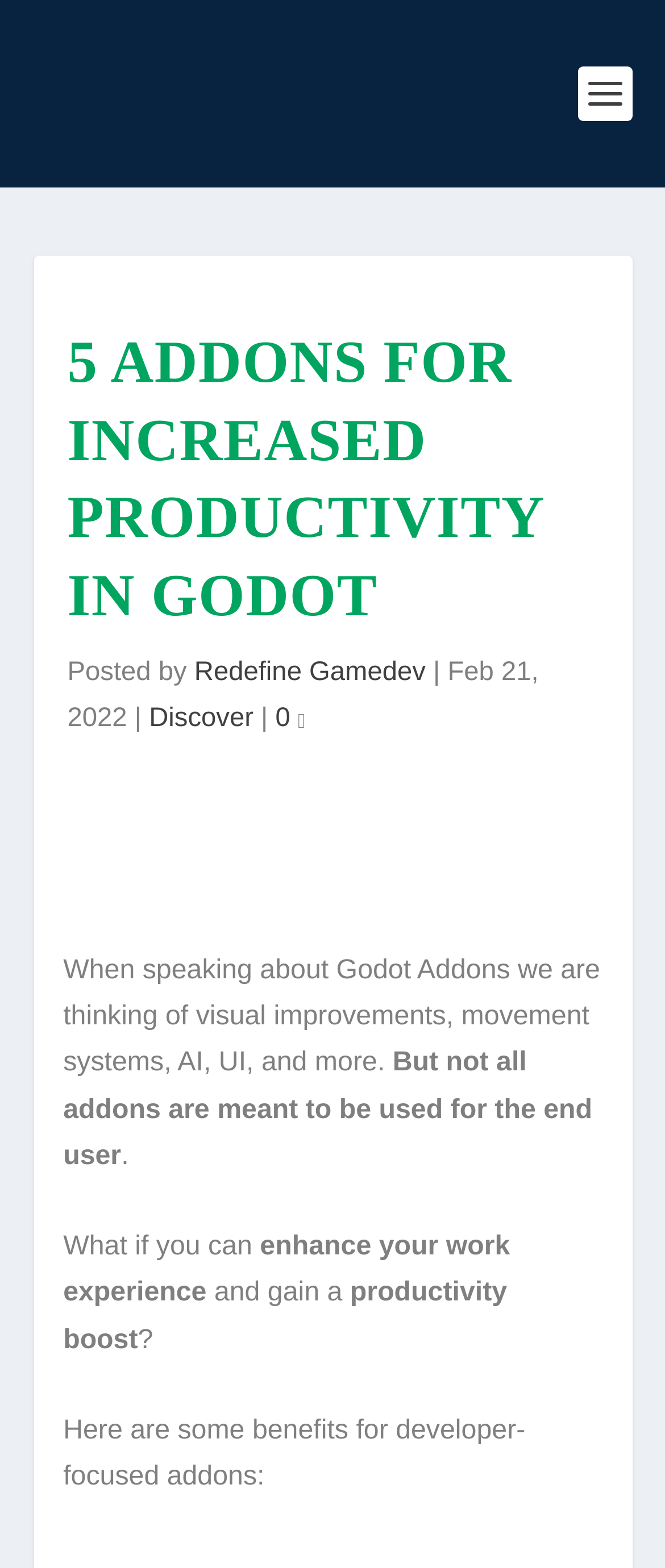What is the author of the article?
Please look at the screenshot and answer using one word or phrase.

Redefine Gamedev